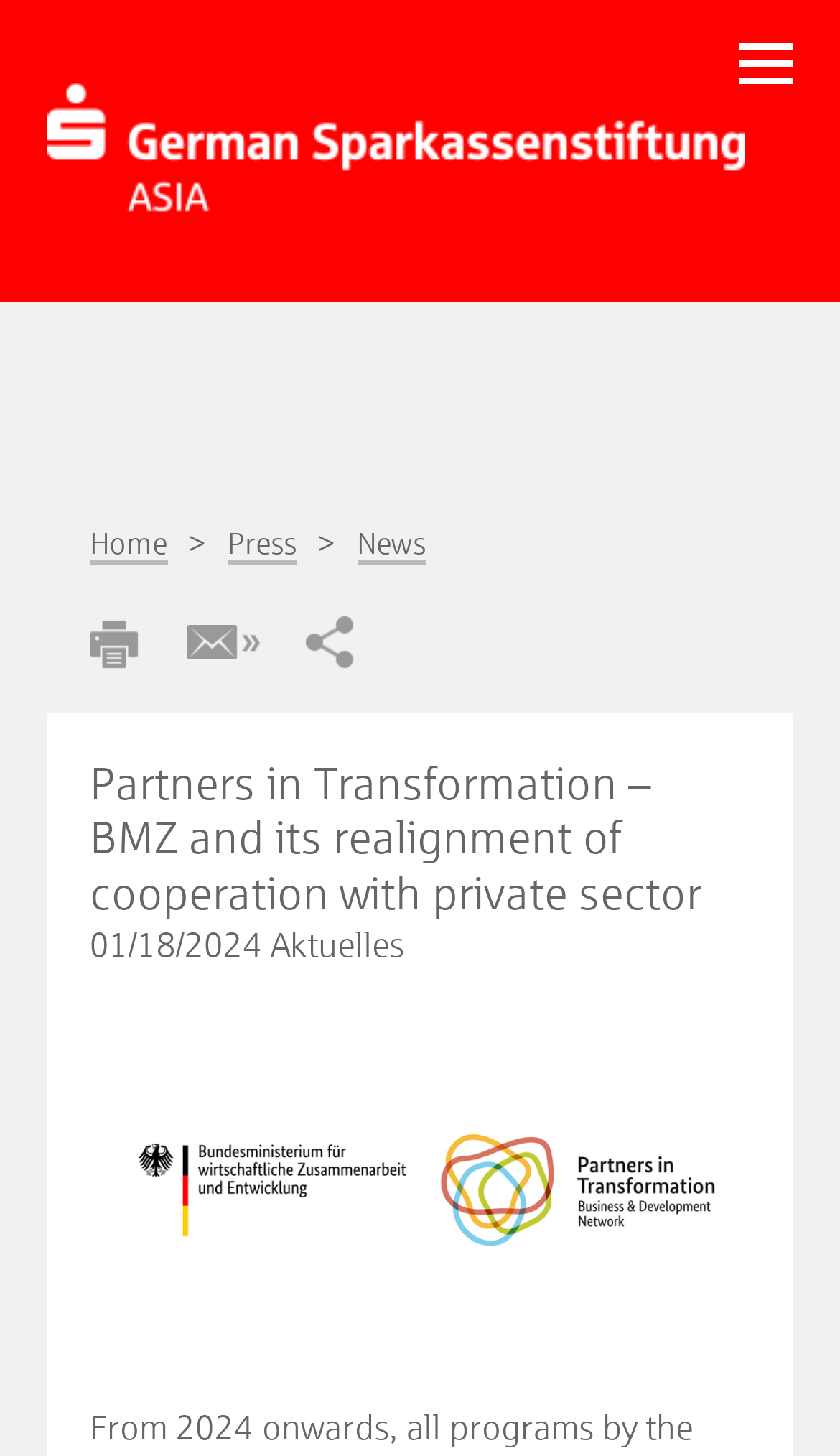Predict the bounding box for the UI component with the following description: "Home".

[0.107, 0.363, 0.199, 0.388]